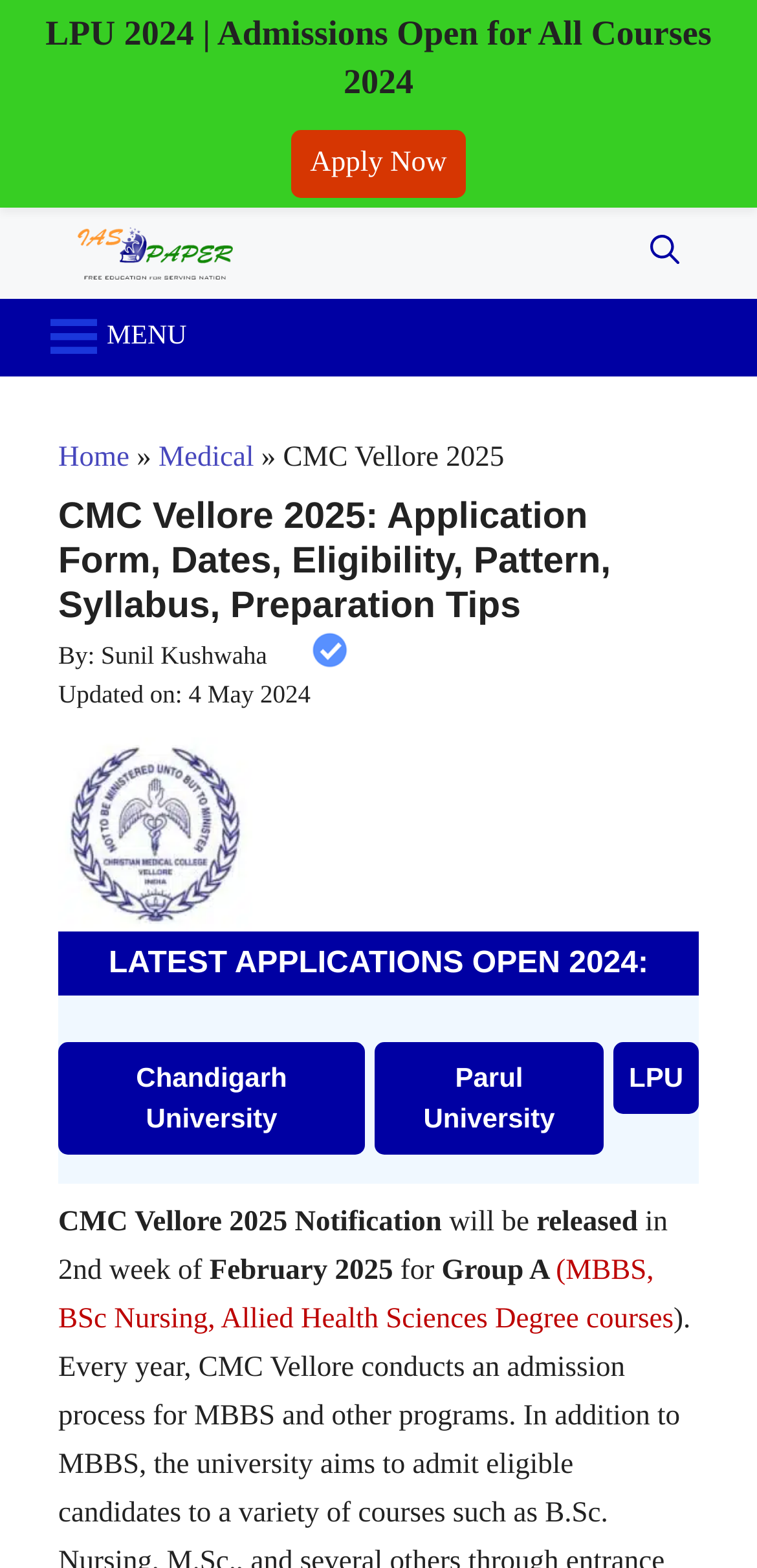What are the courses mentioned for Group A?
Provide a fully detailed and comprehensive answer to the question.

The courses mentioned for Group A are listed on the webpage, which includes 'MBBS, BSc Nursing, Allied Health Sciences Degree courses'.